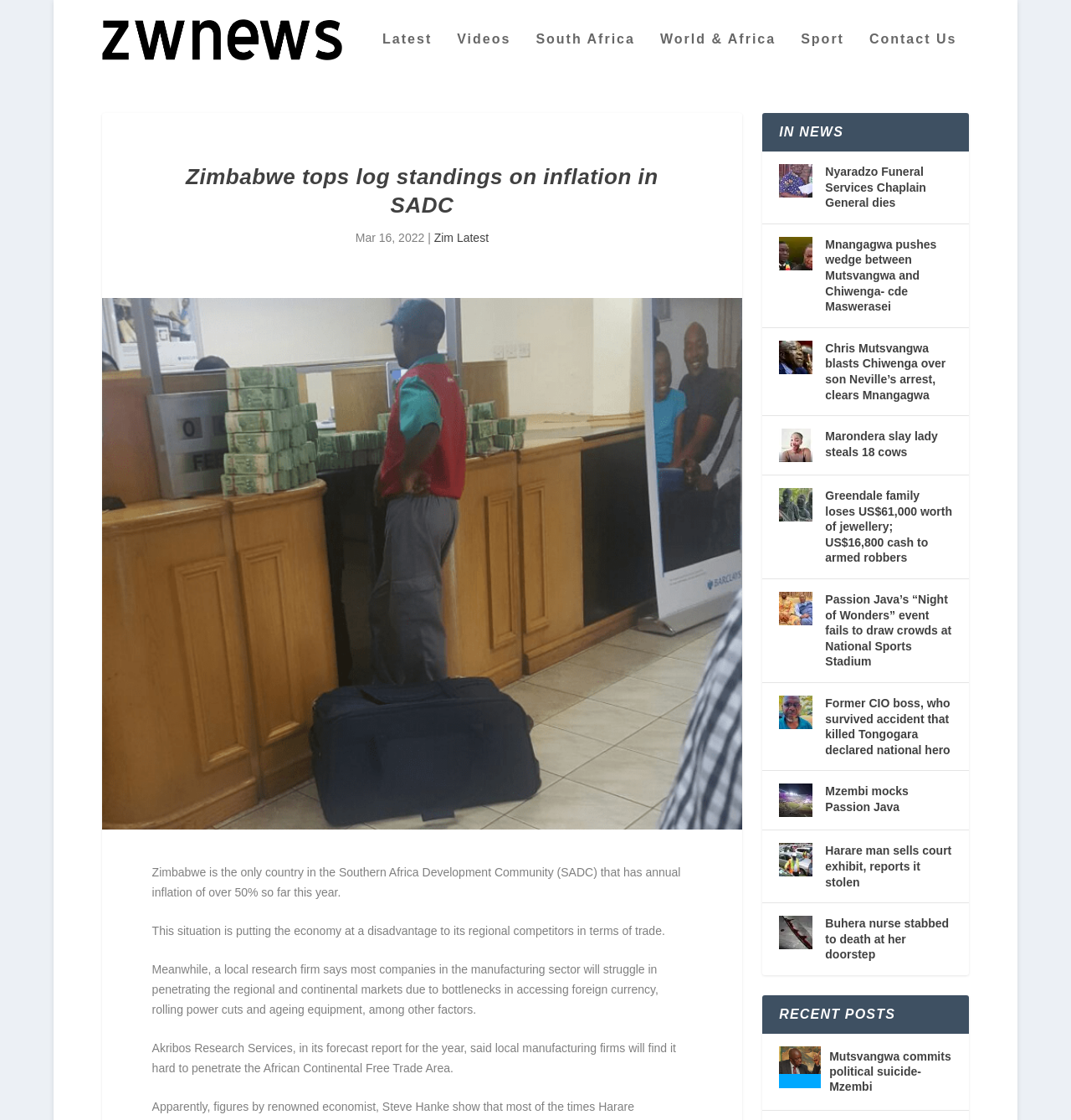Please indicate the bounding box coordinates for the clickable area to complete the following task: "Read the article about Zimbabwe's inflation". The coordinates should be specified as four float numbers between 0 and 1, i.e., [left, top, right, bottom].

[0.142, 0.773, 0.636, 0.803]